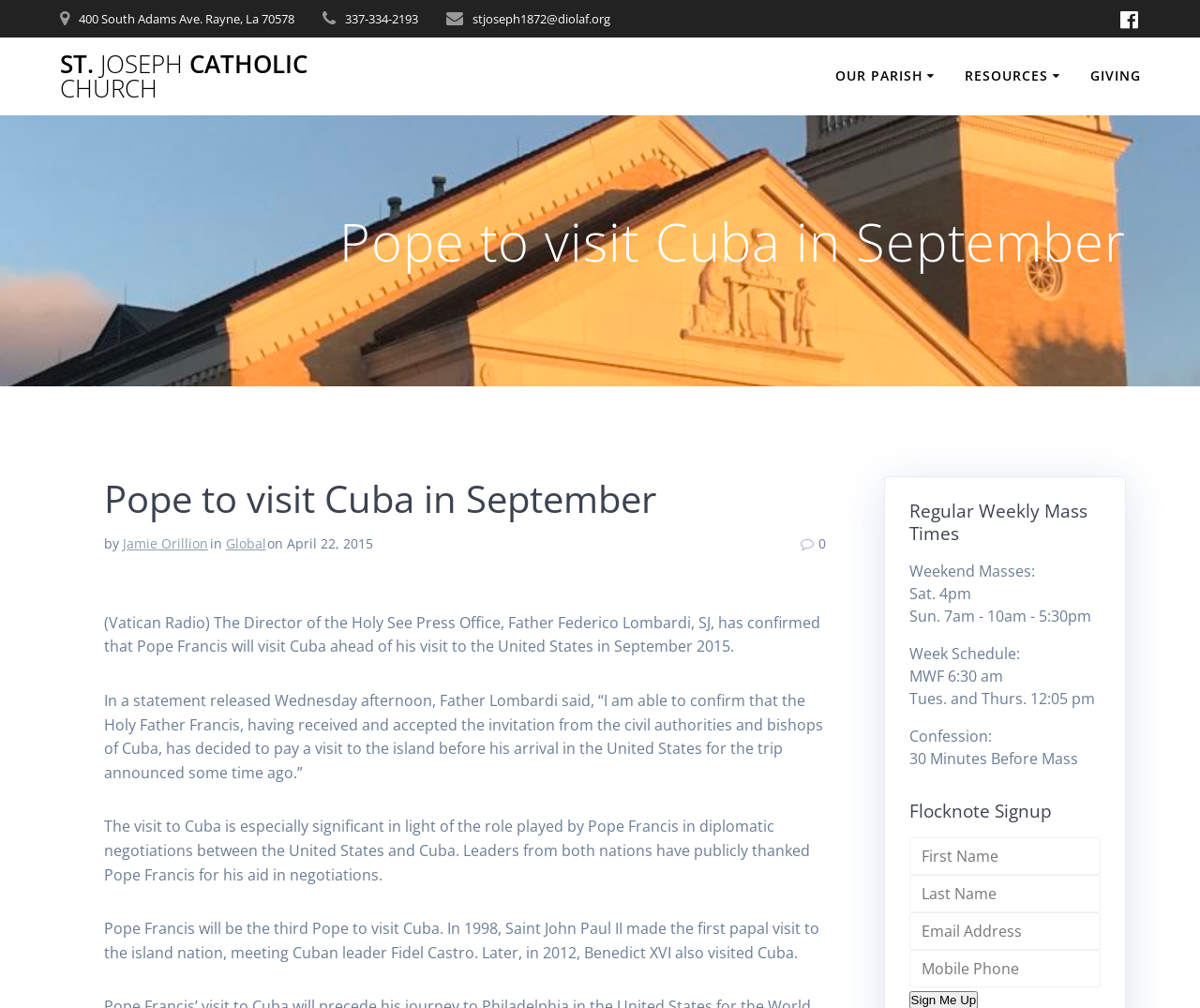Determine the bounding box coordinates of the clickable element necessary to fulfill the instruction: "Click the 'OUR PARISH' link". Provide the coordinates as four float numbers within the 0 to 1 range, i.e., [left, top, right, bottom].

[0.696, 0.065, 0.783, 0.086]